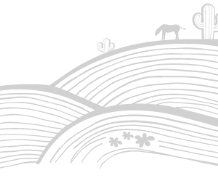Create an exhaustive description of the image.

This image features a minimalist design depicting rolling hills, characterized by subtle linework and a soft color palette. In the background, a lone horse can be seen standing atop a hill, while a few cacti dot the landscape, enhancing the serene, natural setting. The overall aesthetic evokes a sense of tranquility and connection to nature, making it an appealing visual representation that could resonate with themes of outdoor adventure or play, particularly in relation to children's toys or activities.